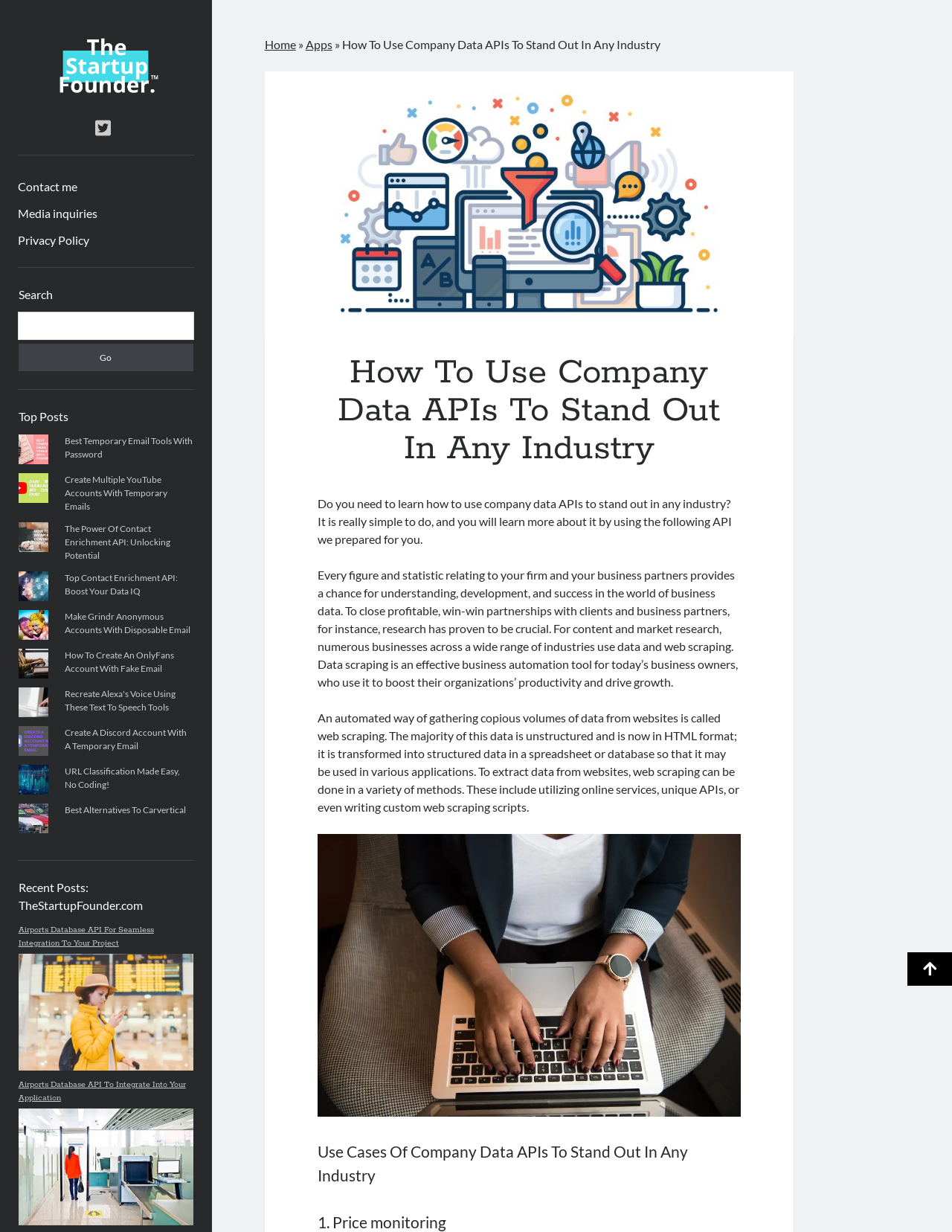Could you provide the bounding box coordinates for the portion of the screen to click to complete this instruction: "Scroll to the top"?

[0.953, 0.773, 1.0, 0.8]